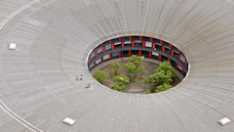Give a thorough explanation of the image.

This image depicts an aerial view of a large, modern architectural structure featuring a prominent circular design. The building appears to have a smooth, grey, concrete exterior, emphasizing its minimalist aesthetic. At the center of the structure, there is an opening that reveals a landscaped area surrounded by greenery, including trees and plants, providing a contrast to the hard surfaces of the building. The inner walls of the circular opening are lined with vibrant red elements, adding a striking visual interest to the overall design. This setting likely serves as a unique architectural feature that enhances both the functionality and the aesthetic appeal of the building, possibly associated with scientific or research facilities.